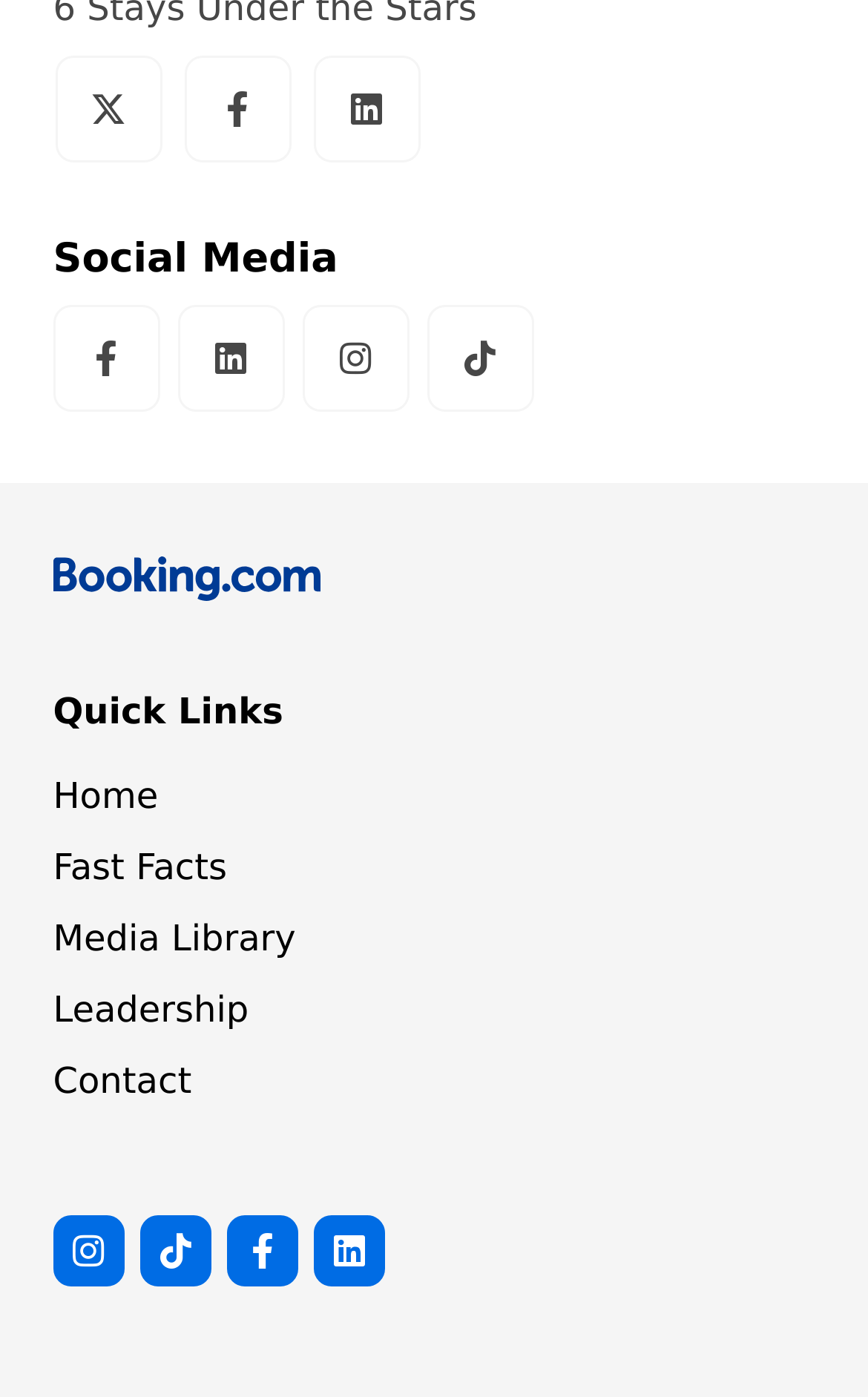Using the image as a reference, answer the following question in as much detail as possible:
What is the name of the company?

I found the company name 'Booking.com' in the logo image description at the top of the webpage.